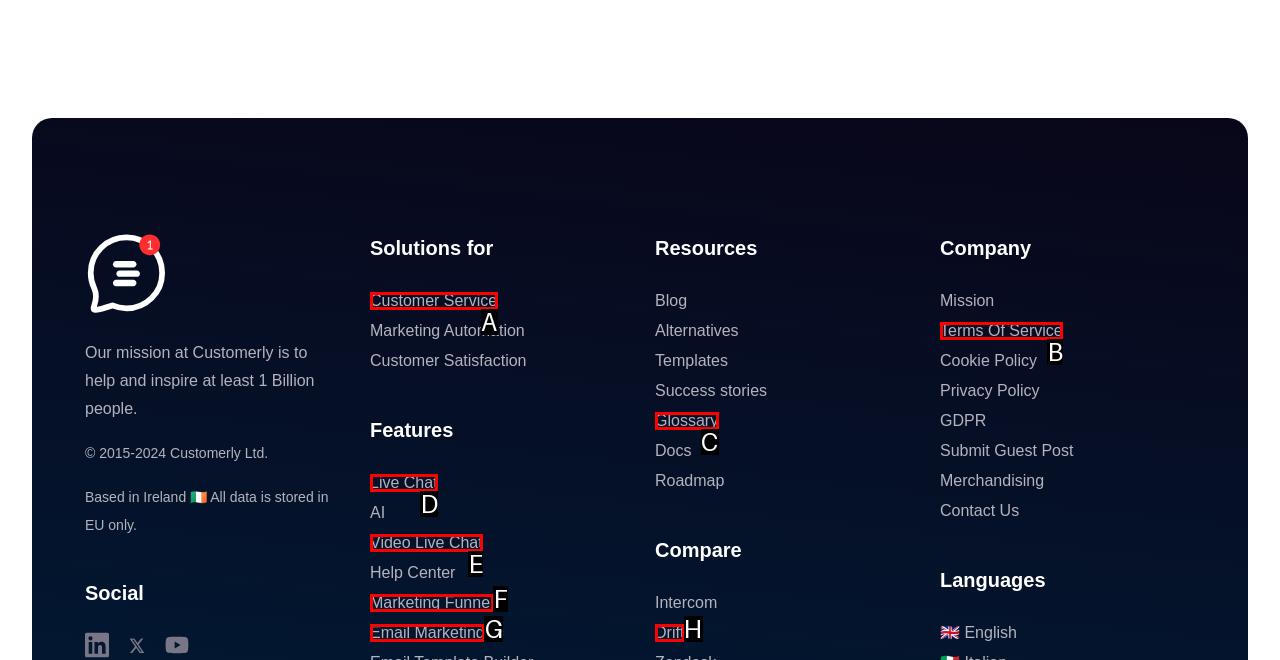Given the description: Video Live Chat, identify the corresponding option. Answer with the letter of the appropriate option directly.

E